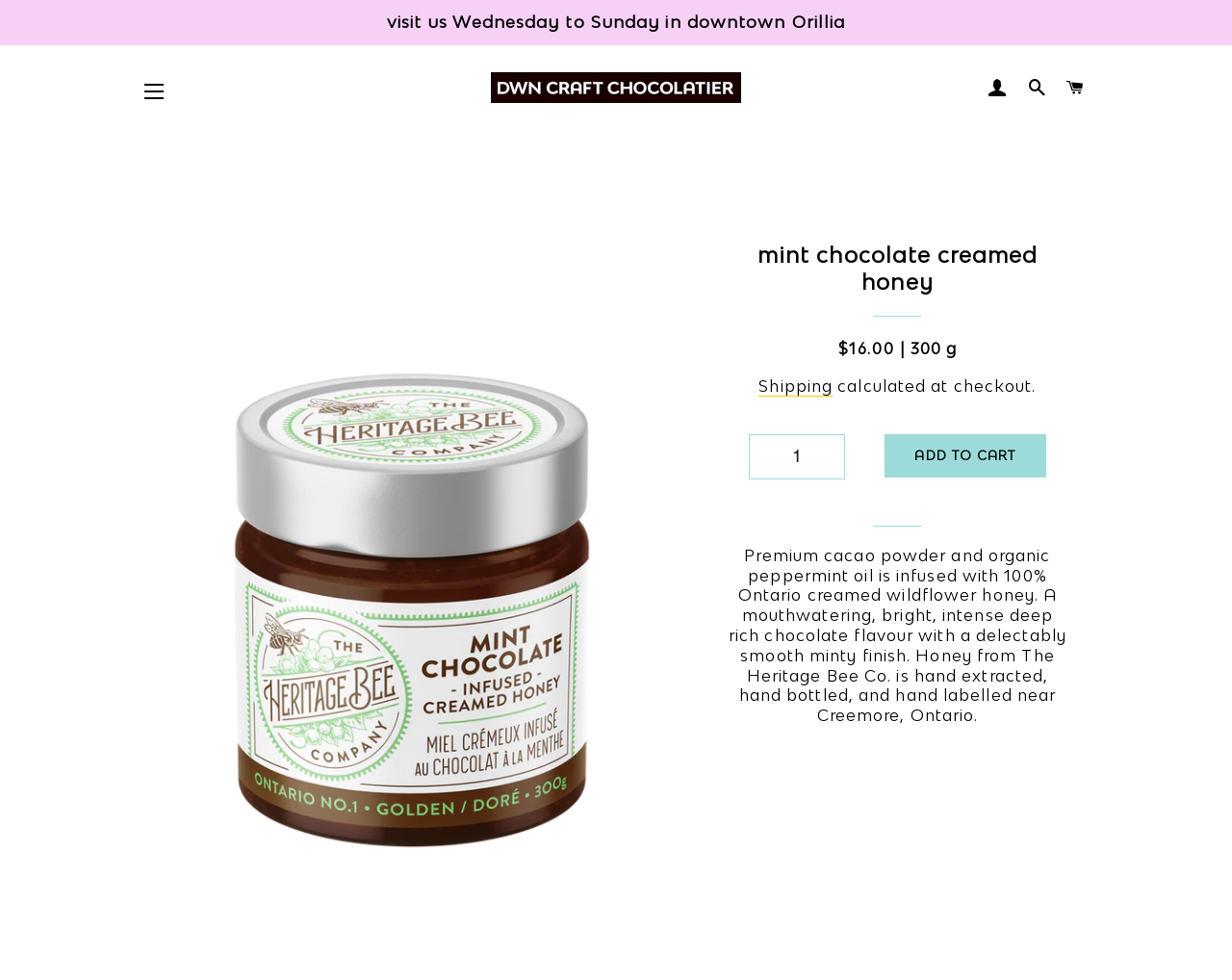Highlight the bounding box coordinates of the element that should be clicked to carry out the following instruction: "Read the post about professional video editing systems". The coordinates must be given as four float numbers ranging from 0 to 1, i.e., [left, top, right, bottom].

None